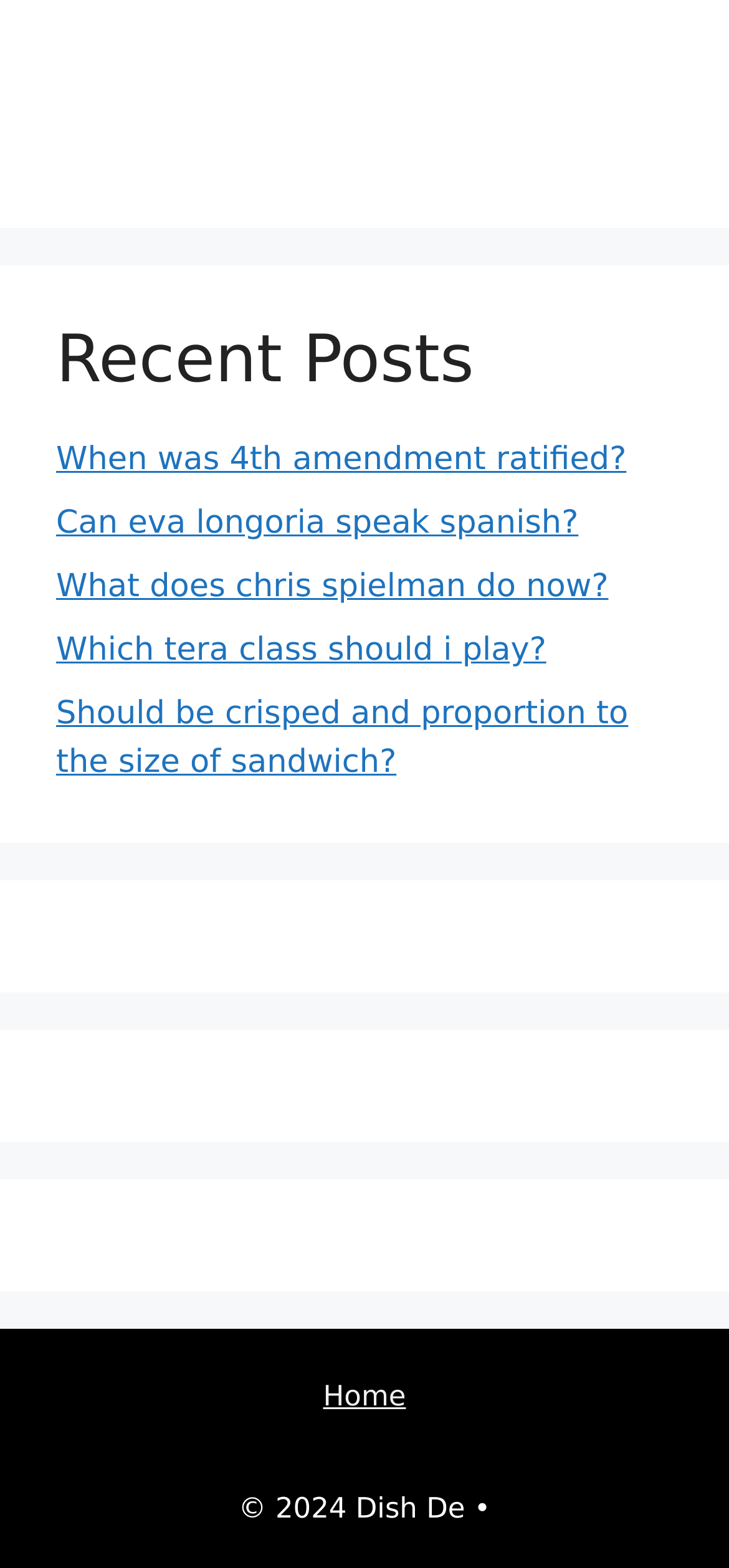What is the copyright year mentioned at the bottom?
Using the image provided, answer with just one word or phrase.

2024